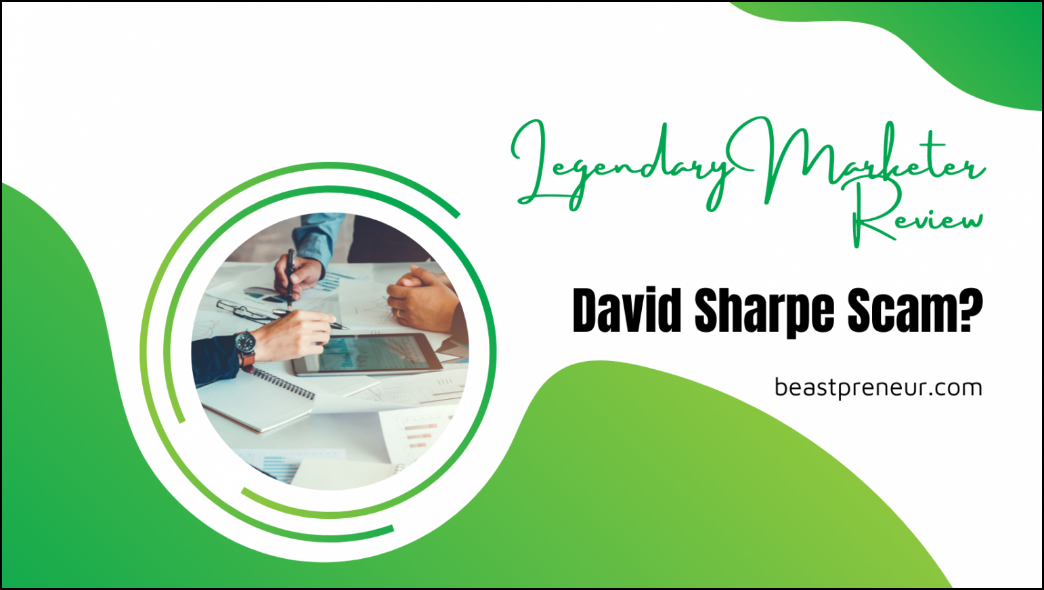Carefully examine the image and provide an in-depth answer to the question: What is the purpose of the image design?

The caption suggests that the design captures the essence of evaluating the legitimacy of the 'Legendary Marketer' course linked to David Sharpe, inviting viewers to explore the content on beastpreneur.com, which implies that the purpose of the image design is to encourage viewers to learn more about the topic.